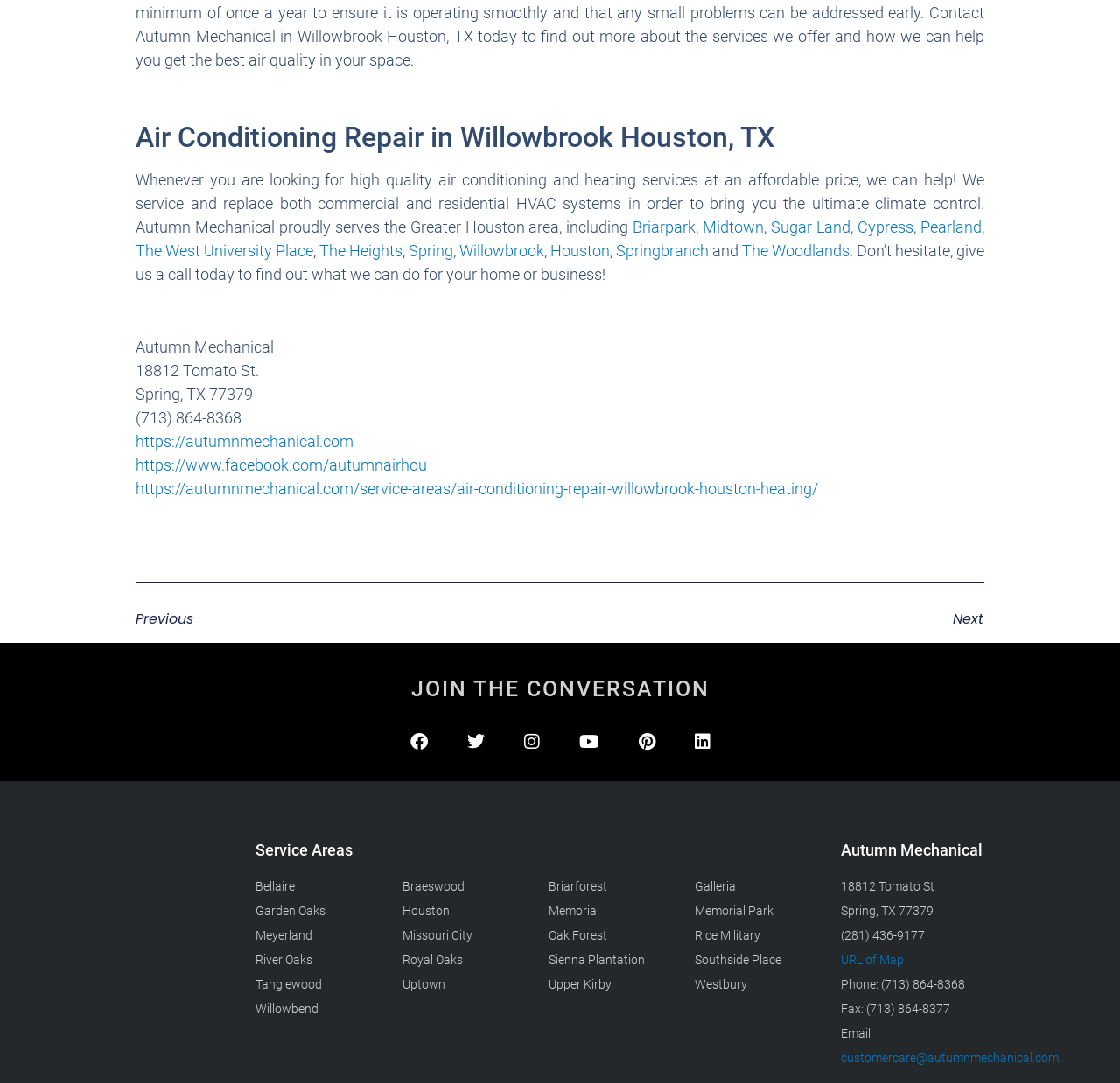What is the phone number of the company?
Give a single word or phrase as your answer by examining the image.

(713) 864-8368